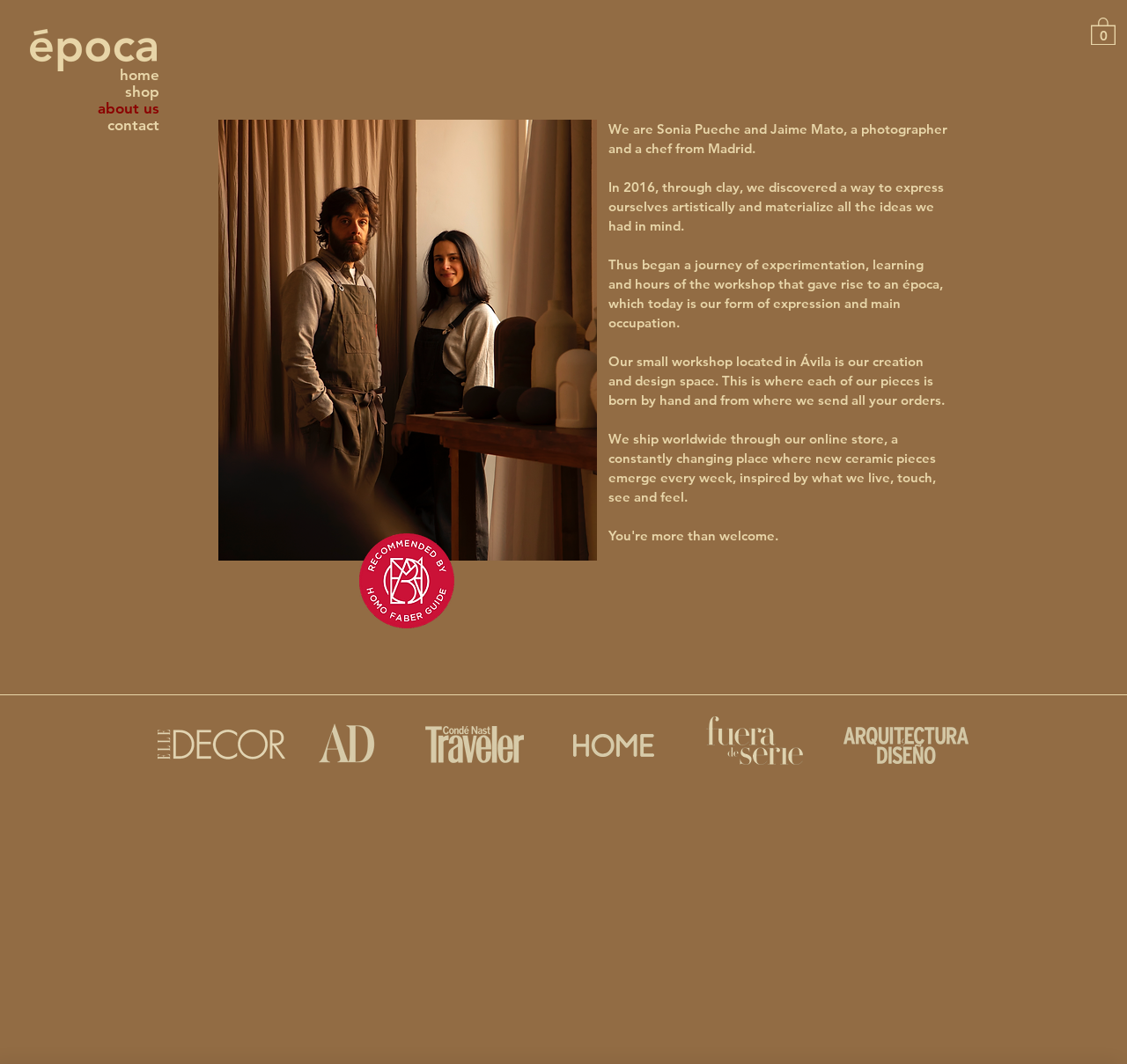Offer a detailed account of what is visible on the webpage.

This webpage is about the story of "época", a ceramic brand founded by Sonia Pueche and Jaime Mato, a photographer and a chef from Madrid. At the top left corner, there is a navigation menu with links to "home", "shop", "about us", and "contact". Next to it, there is a logo image of "época 2023". On the top right corner, there is a cart button with a "0 items" label.

The main content of the page is divided into two sections. On the left side, there is a large image of a portrait, likely of the founders. Below it, there is a link to "Homo faber guide época ceramic" with a corresponding image.

On the right side, there is a heading that introduces the founders and their story. The text explains how they discovered their passion for ceramics in 2016 and how it became their form of expression and main occupation. The text also describes their small workshop in Ávila, where they create and design each piece by hand, and how they ship their products worldwide through their online store.

Below the heading, there are six links to various publications, including Elle Decor, AD magazine, Traveler, Home, Fuera de serie, and Arquitectura y diseño, each with a corresponding image. These links likely showcase the brand's features in these publications.